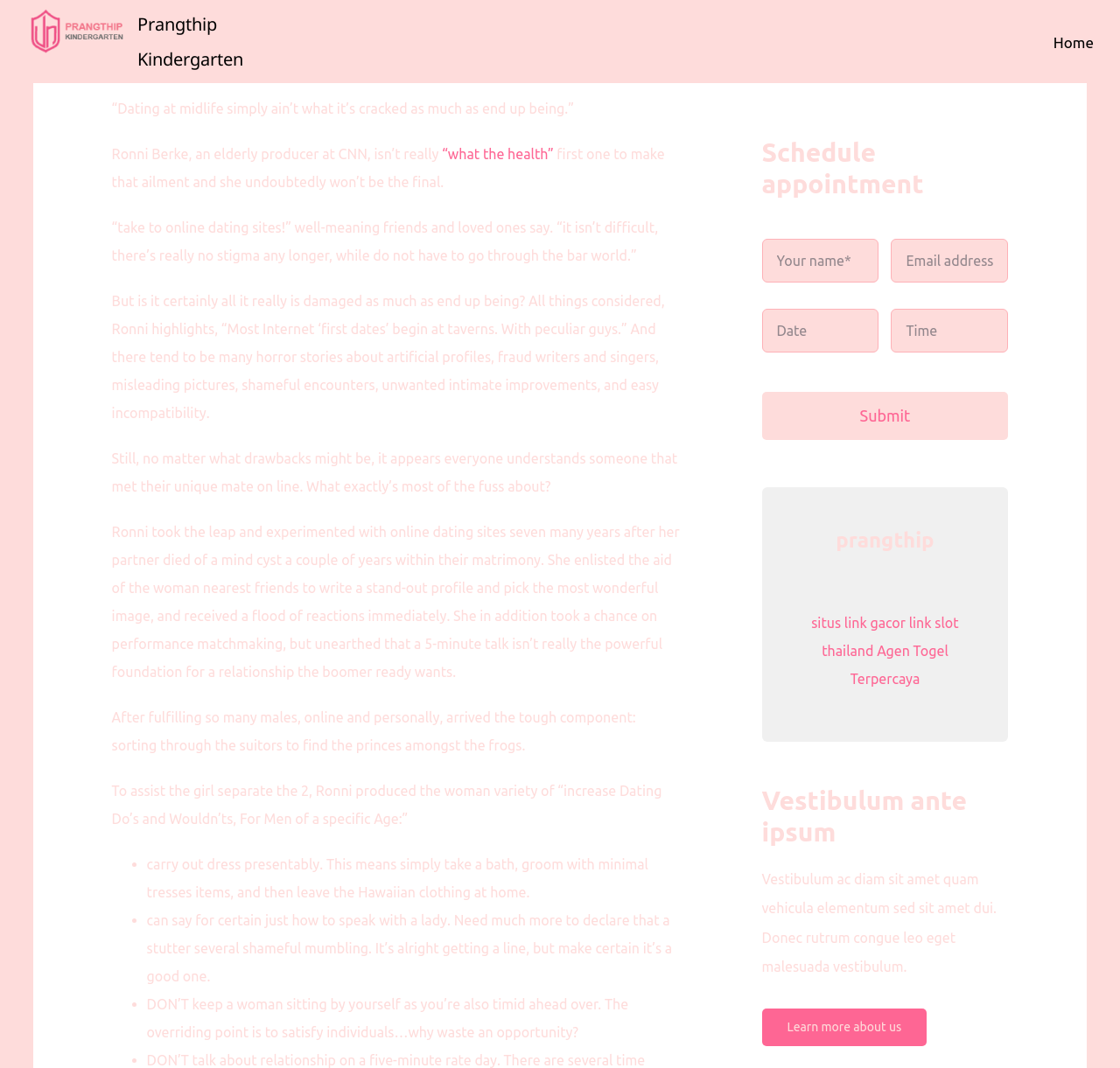What is the main topic of the article?
From the image, respond with a single word or phrase.

Online dating after 50